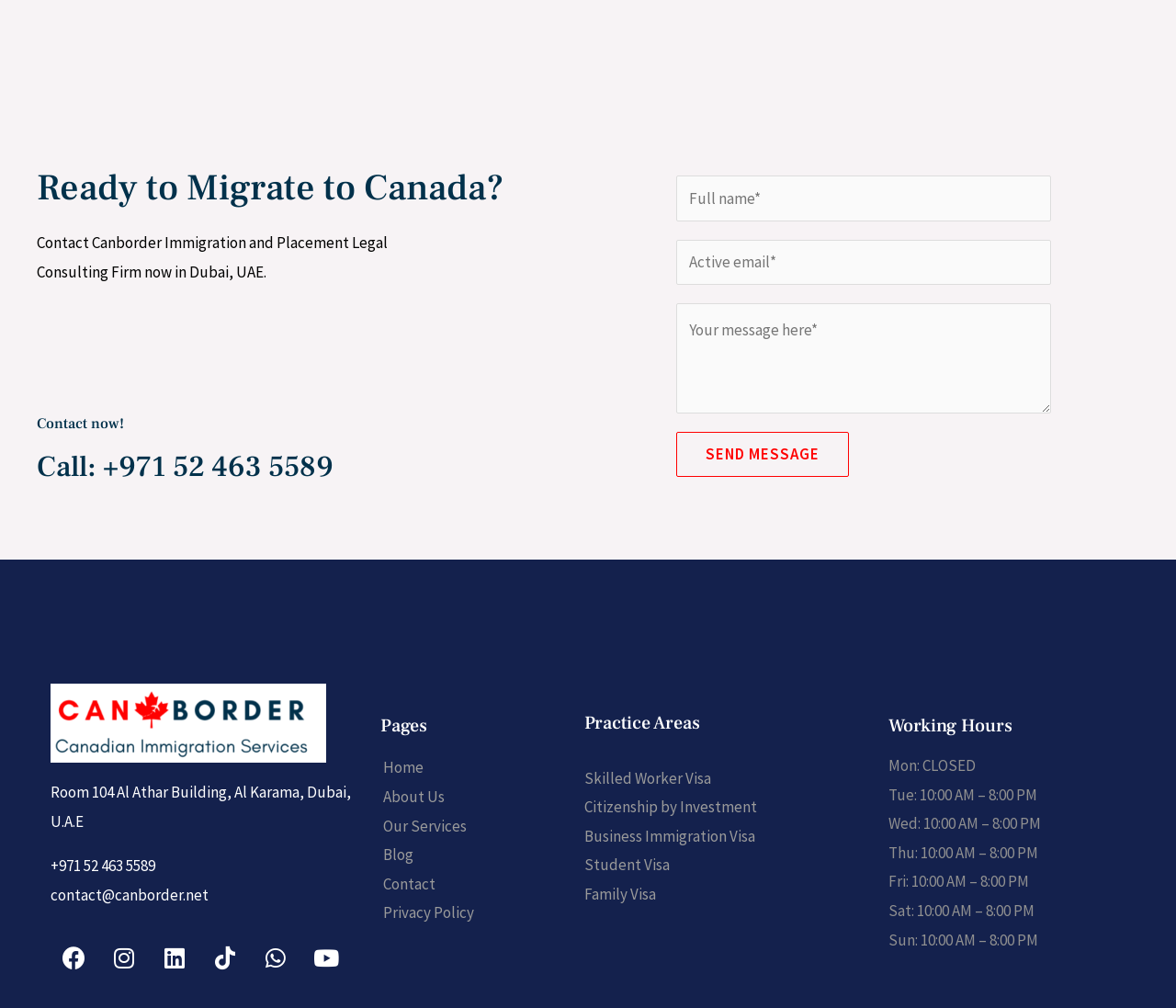Please identify the bounding box coordinates of the region to click in order to complete the given instruction: "Call the phone number". The coordinates should be four float numbers between 0 and 1, i.e., [left, top, right, bottom].

[0.031, 0.446, 0.284, 0.482]